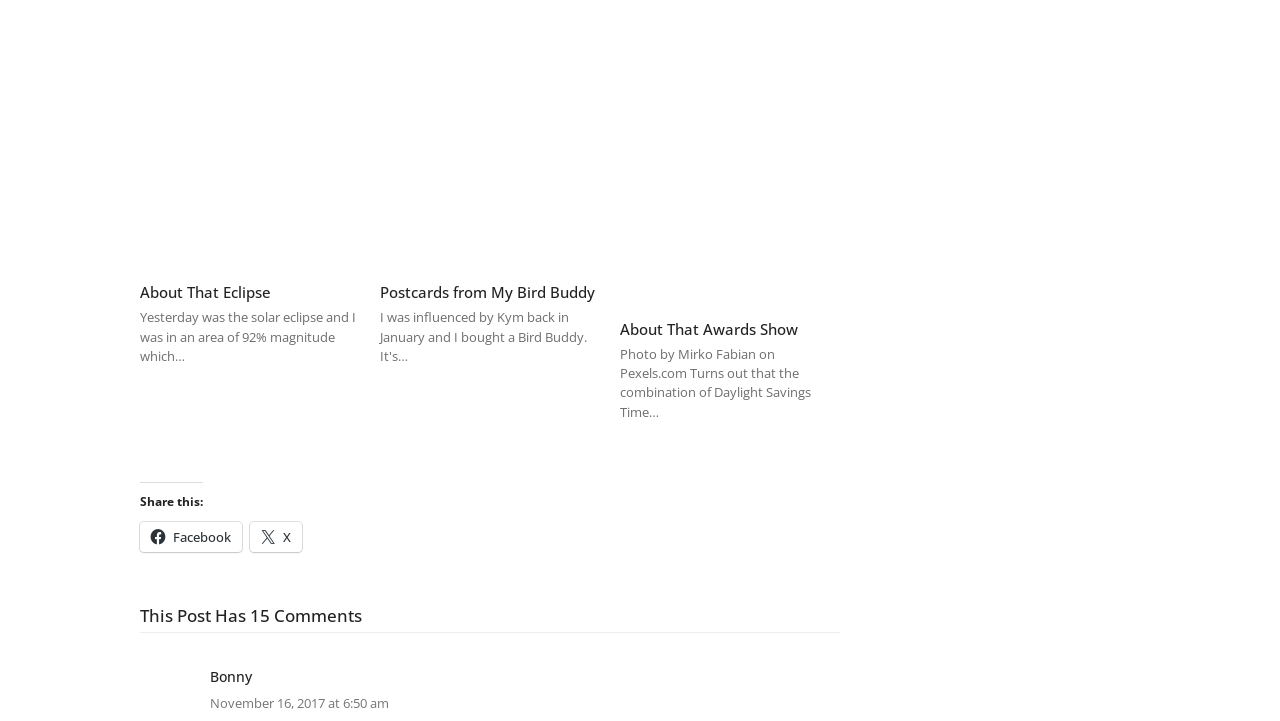Could you provide the bounding box coordinates for the portion of the screen to click to complete this instruction: "View postcards from my bird buddy"?

[0.297, 0.152, 0.469, 0.178]